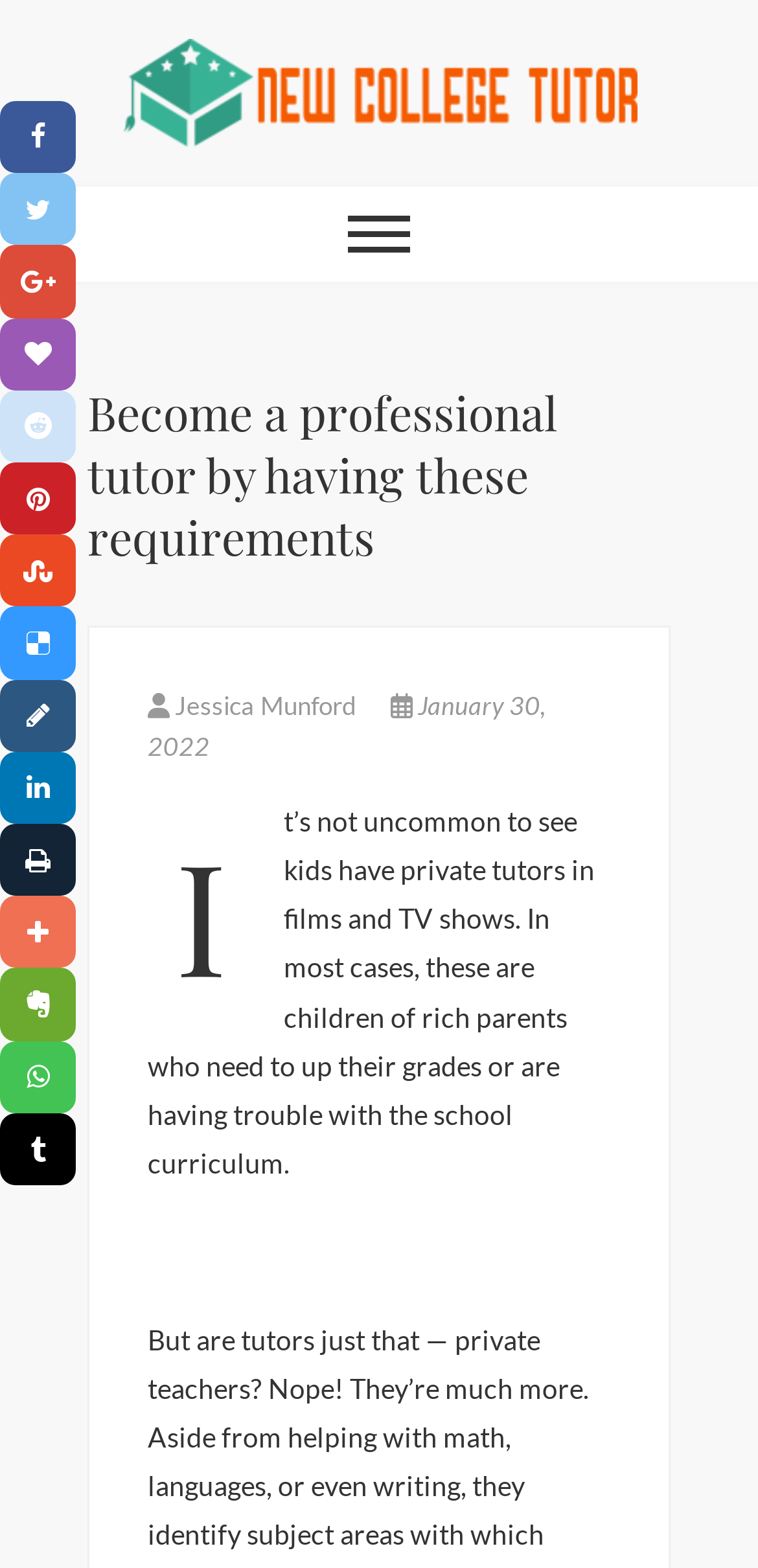Please specify the bounding box coordinates for the clickable region that will help you carry out the instruction: "Click on the 'New College Tutor' link".

[0.16, 0.03, 0.84, 0.051]